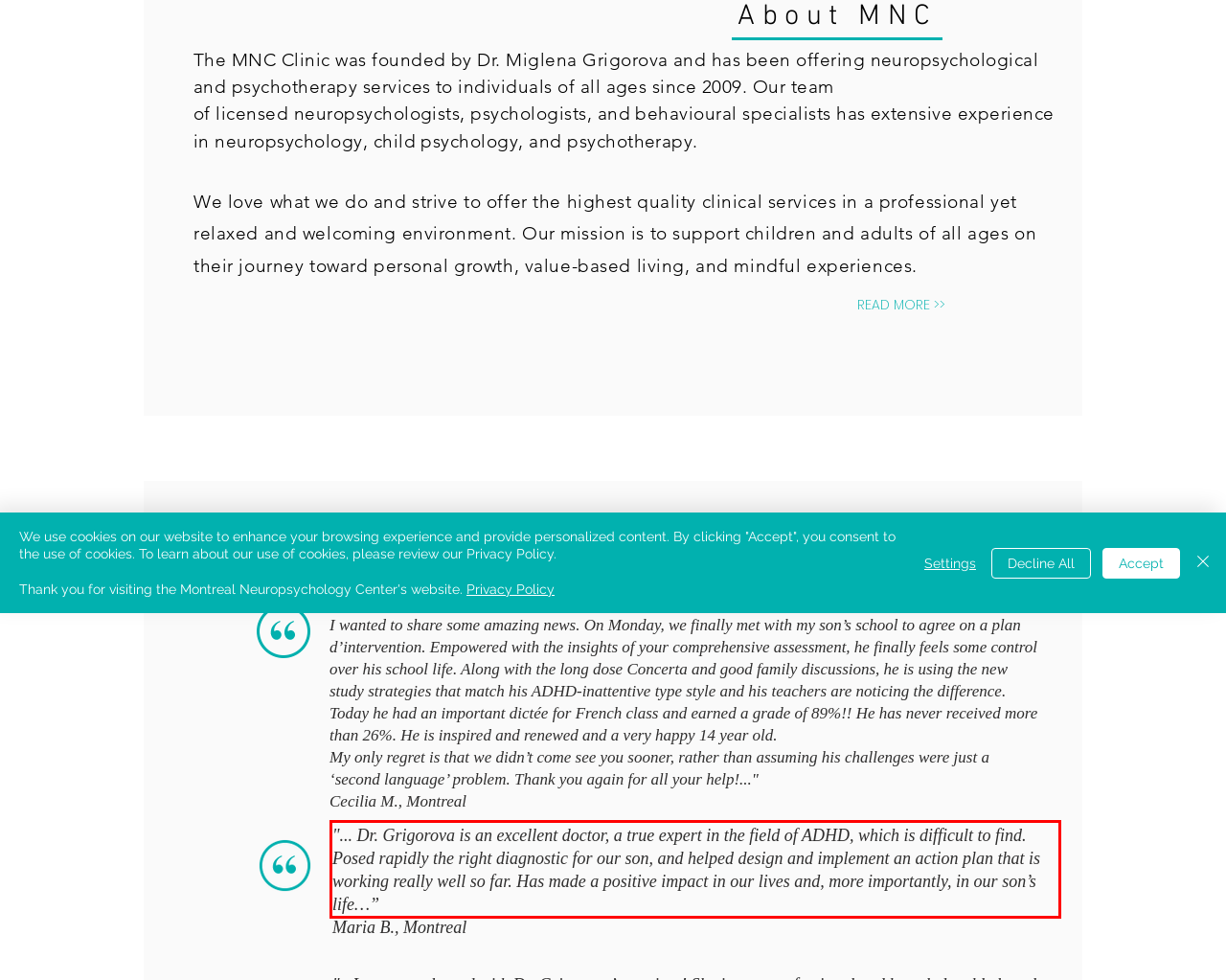You are given a webpage screenshot with a red bounding box around a UI element. Extract and generate the text inside this red bounding box.

"... Dr. Grigorova is an excellent doctor, a true expert in the field of ADHD, which is difficult to find. Posed rapidly the right diagnostic for our son, and helped design and implement an action plan that is working really well so far. Has made a positive impact in our lives and, more importantly, in our son’s life…”